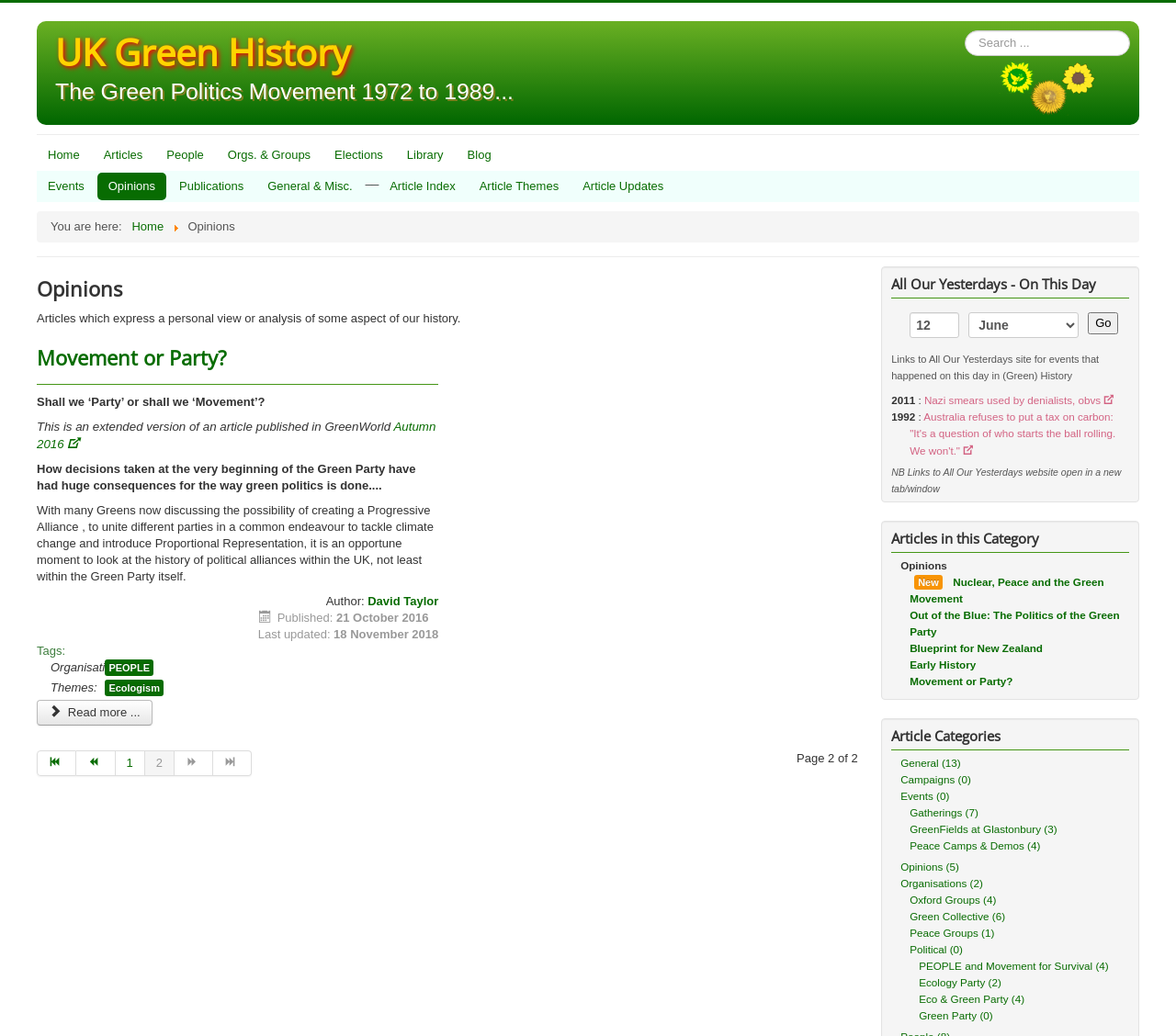Provide a short answer to the following question with just one word or phrase: What is the main category of articles on this page?

Opinions